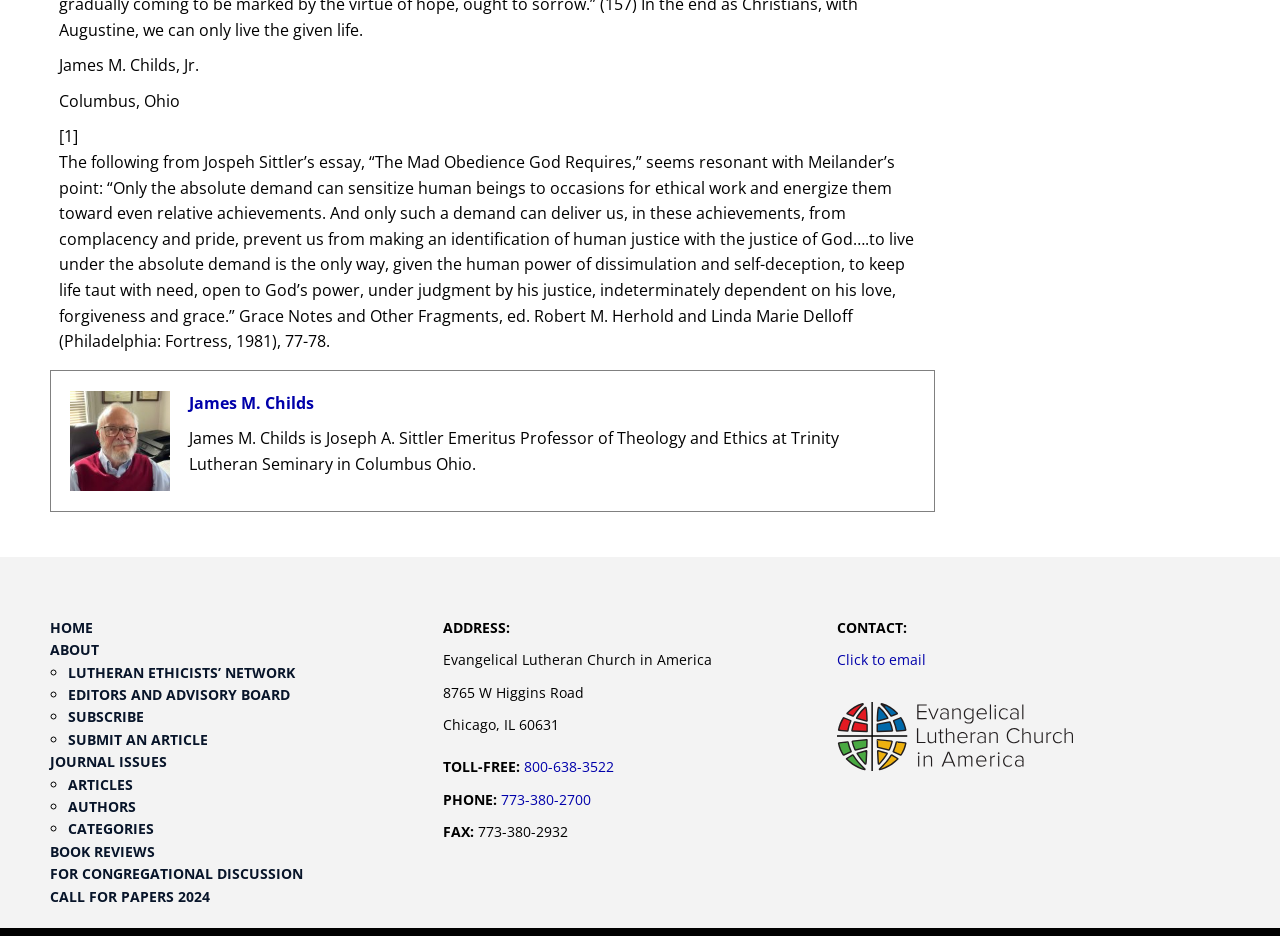What is the name of the professor?
Refer to the image and answer the question using a single word or phrase.

James M. Childs, Jr.